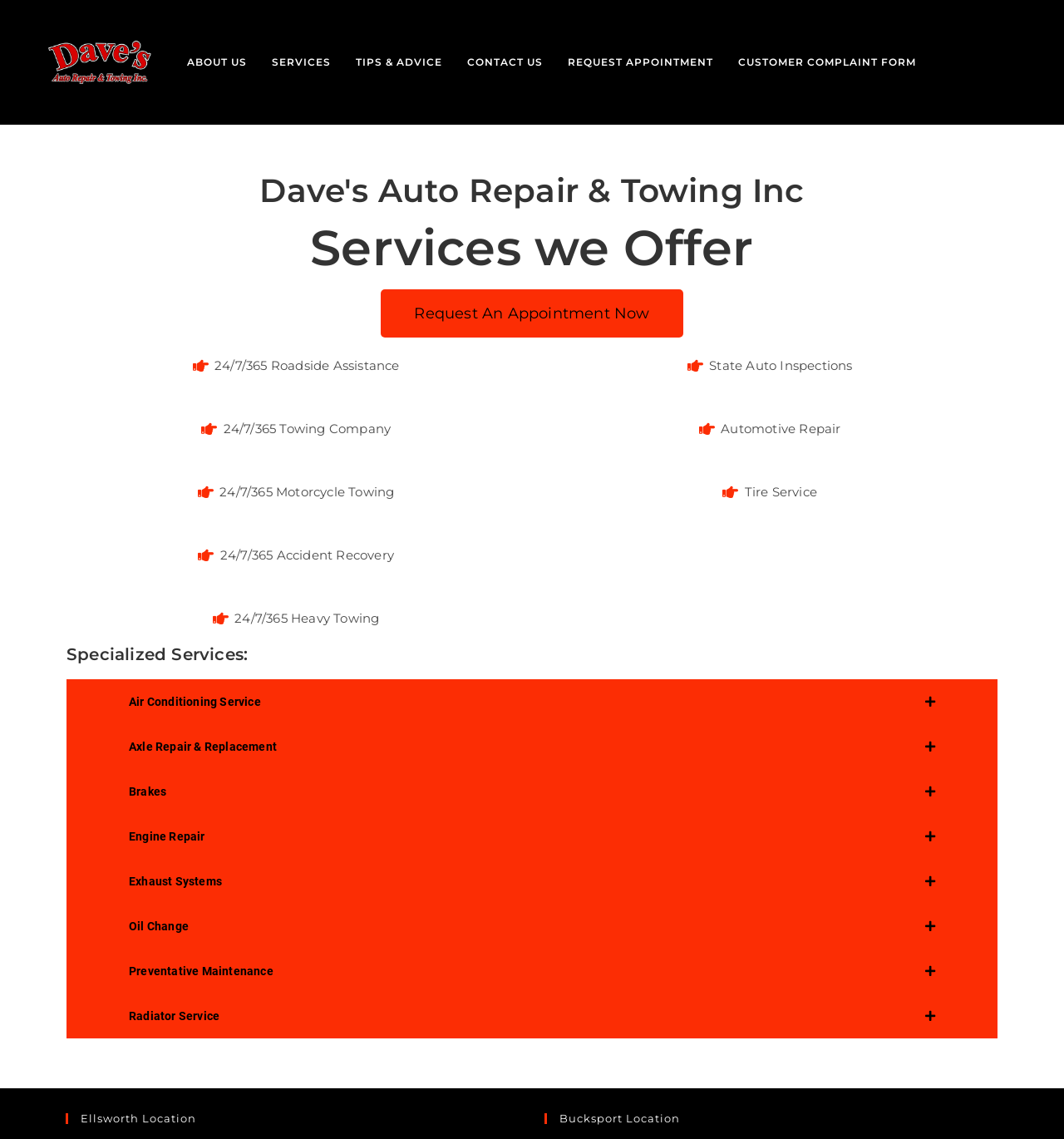Detail the various sections and features of the webpage.

The webpage is about Dave's Auto Repair & Towing Inc, a company that offers various services related to auto repair and towing. At the top of the page, there is a logo of the company, which is an image with the text "Dave's Auto Repair & Towing". Below the logo, there are six links: "ABOUT US", "SERVICES", "TIPS & ADVICE", "CONTACT US", "REQUEST APPOINTMENT", and "CUSTOMER COMPLAINT FORM".

The main content of the page is divided into two sections. The first section has a heading "Dave's Auto Repair & Towing Inc" followed by a subheading "Services we Offer". Below the subheading, there is a call-to-action link "Request An Appointment Now". The section then lists various services offered by the company, including "24/7/365 Roadside Assistance", "24/7/365 Towing Company", "24/7/365 Motorcycle Towing", "24/7/365 Accident Recovery", "24/7/365 Heavy Towing", "State Auto Inspections", "Automotive Repair", and "Tire Service".

The second section has a heading "Specialized Services:" and lists additional services, including "Air Conditioning Service", "Axle Repair & Replacement", "Brakes", "Engine Repair", "Exhaust Systems", "Oil Change", "Preventative Maintenance", and "Radiator Service".

At the bottom of the page, there are two headings: "Ellsworth Location" and "Bucksport Location", which likely provide information about the company's locations.